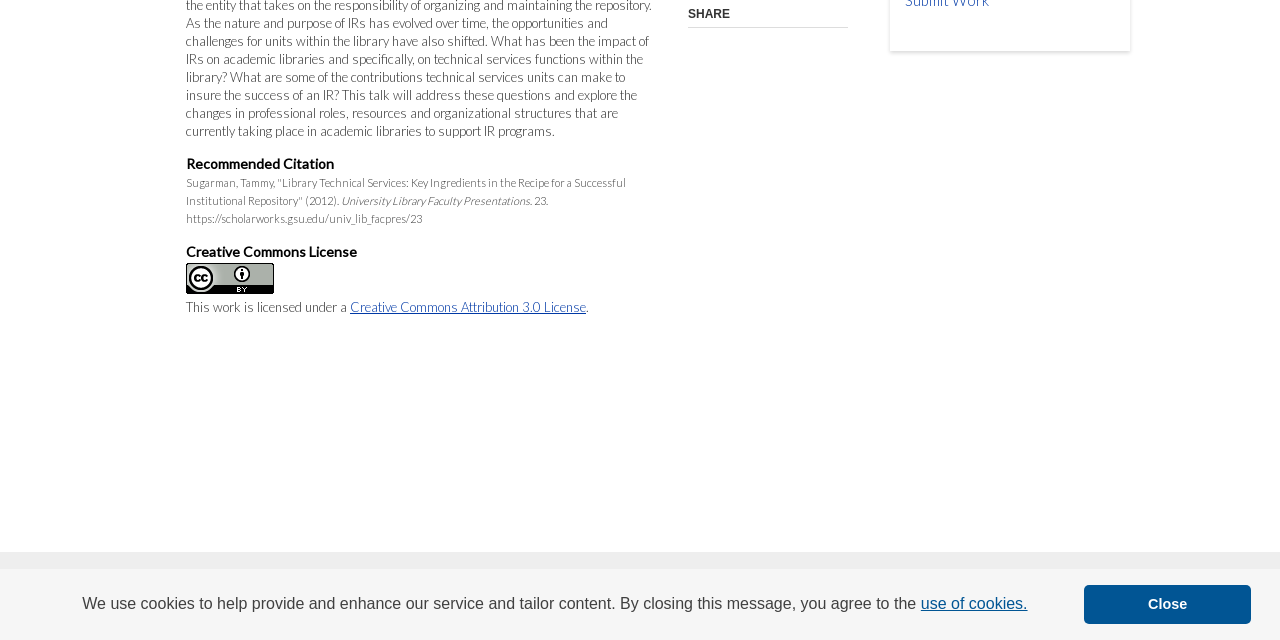Bounding box coordinates are given in the format (top-left x, top-left y, bottom-right x, bottom-right y). All values should be floating point numbers between 0 and 1. Provide the bounding box coordinate for the UI element described as: Creative Commons Attribution 3.0 License

[0.273, 0.467, 0.458, 0.492]